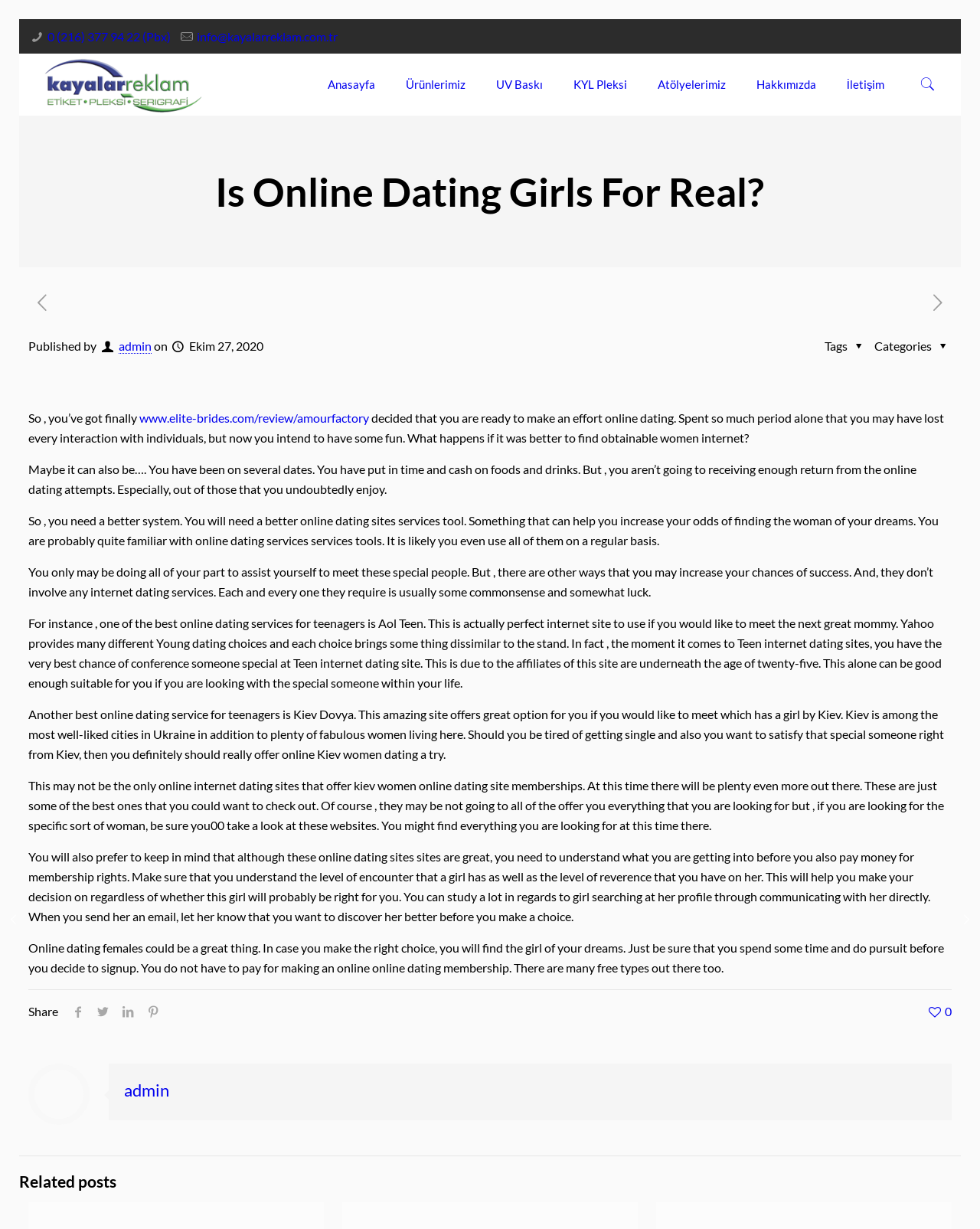Illustrate the webpage's structure and main components comprehensively.

This webpage appears to be a blog post titled "Is Online Dating Girls For Real?" from a website called KAYALAR REKLAM. At the top of the page, there is a logo and a navigation menu with links to various sections of the website, including "Anasayfa", "Ürünlerimiz", "UV Baskı", and others.

Below the navigation menu, there is a heading with the title of the blog post, followed by a series of links to social media profiles and a search icon. The main content of the blog post is a long article discussing online dating, with several paragraphs of text.

The article begins by asking if online dating is a viable way to meet women, and then goes on to discuss the importance of having a good online dating strategy. It mentions several online dating services, including AOL Teen and Kiev Dovya, and provides some tips for using these services effectively.

Throughout the article, there are several links to other websites and resources, as well as some social media sharing buttons. At the bottom of the page, there is a section with related posts, including links to other articles on the website.

On the right-hand side of the page, there is a sidebar with some additional information, including a link to the website's contact page and a section with categories and tags. There is also a section with a profile picture and a link to the author's profile.

Overall, the webpage appears to be a blog post on a website focused on online dating and relationships, with a mix of informative content and links to other resources.